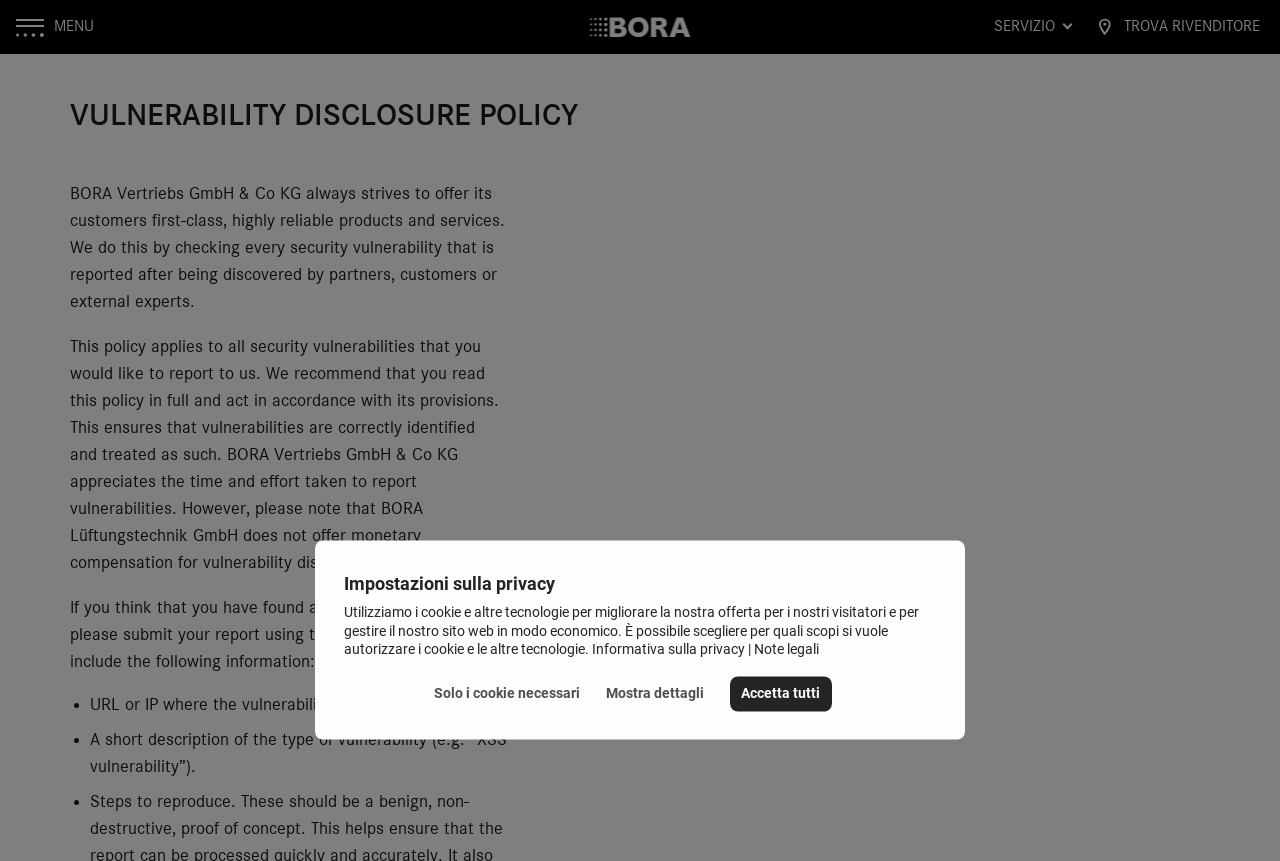Give an extensive and precise description of the webpage.

The webpage is about BORA's Vulnerability Disclosure Policy. At the top, there is a hamburger menu icon on the left and a "MENU" text next to it. On the right side, there is a "Bora" logo with an image. Below the logo, there is a "SERVIZIO" text and a "TROVA RIVENDITORE" link.

The main content of the page is divided into two sections. The first section is a cookie consent dialog with a heading "Impostazioni sulla privacy" and a paragraph of text explaining the use of cookies and other technologies. There are three buttons: "Mostra dettagli", "Solo i cookie necessari", and "Accetta tutti". Below the buttons, there are two links: "Informativa sulla privacy" and "Note legali".

The second section is the main content of the Vulnerability Disclosure Policy. It starts with a heading "VULNERABILITY DISCLOSURE POLICY" followed by a paragraph of text explaining BORA's commitment to offering reliable products and services. There are several paragraphs of text explaining the policy, including the process of reporting security vulnerabilities. There is a link to submit a report and an email address to contact. The policy also lists the required information to include in the report, presented in a bulleted list with three items: the URL or IP where the vulnerability can be found, a short description of the type of vulnerability, and other relevant details.